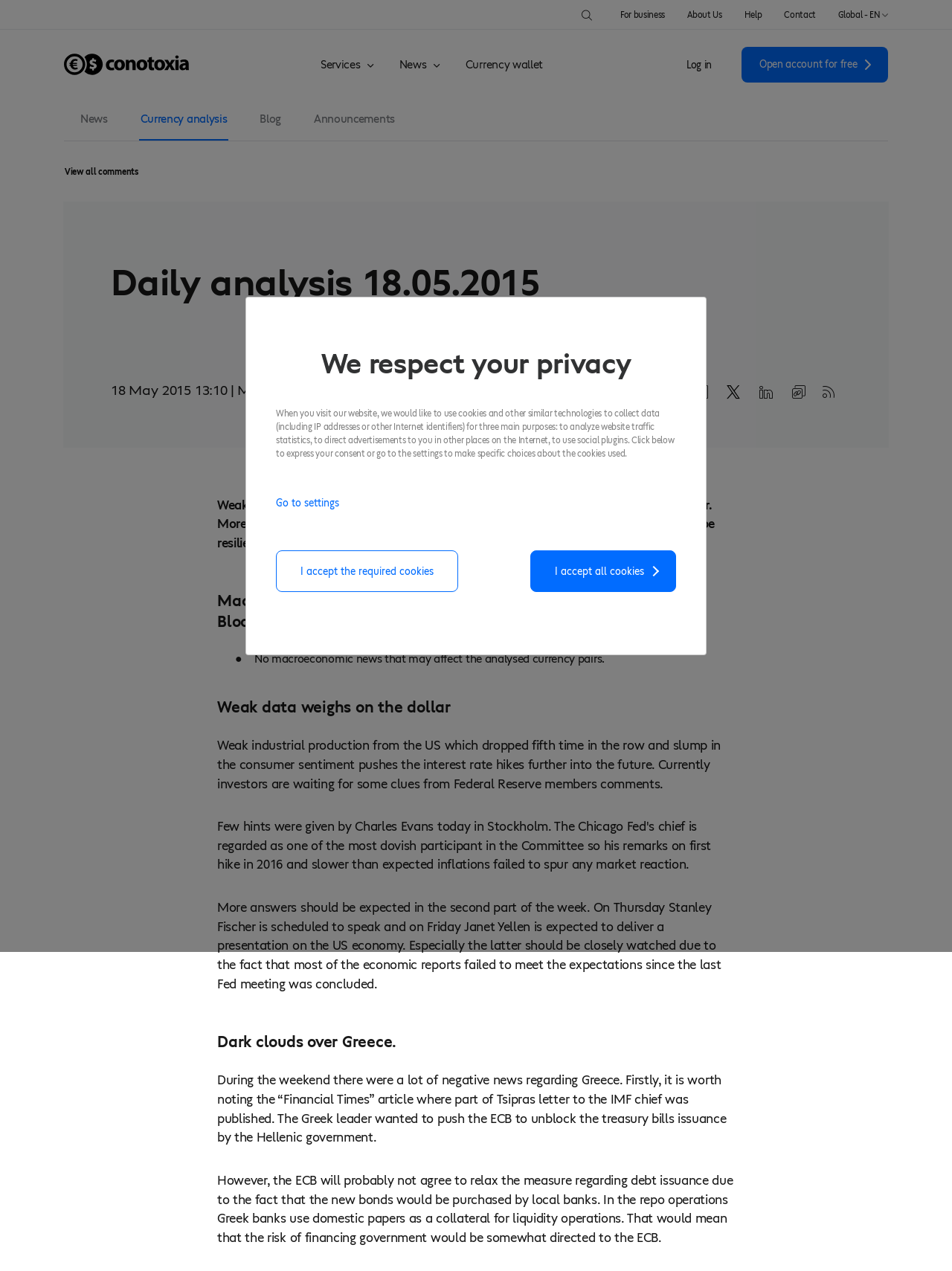Please extract the title of the webpage.

Daily analysis 18.05.2015